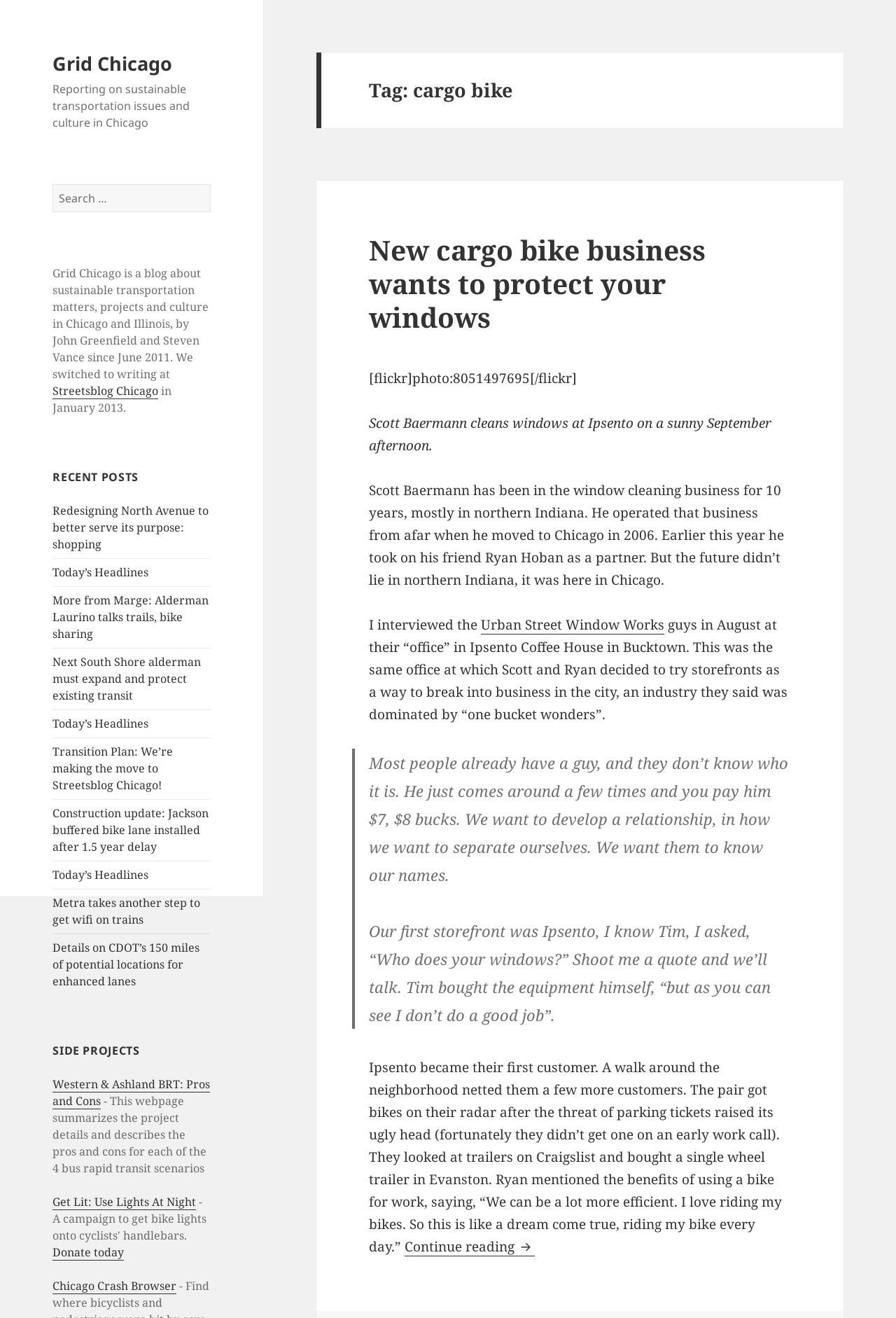Give a concise answer of one word or phrase to the question: 
What is the name of the coffee house mentioned in the article?

Ipsento